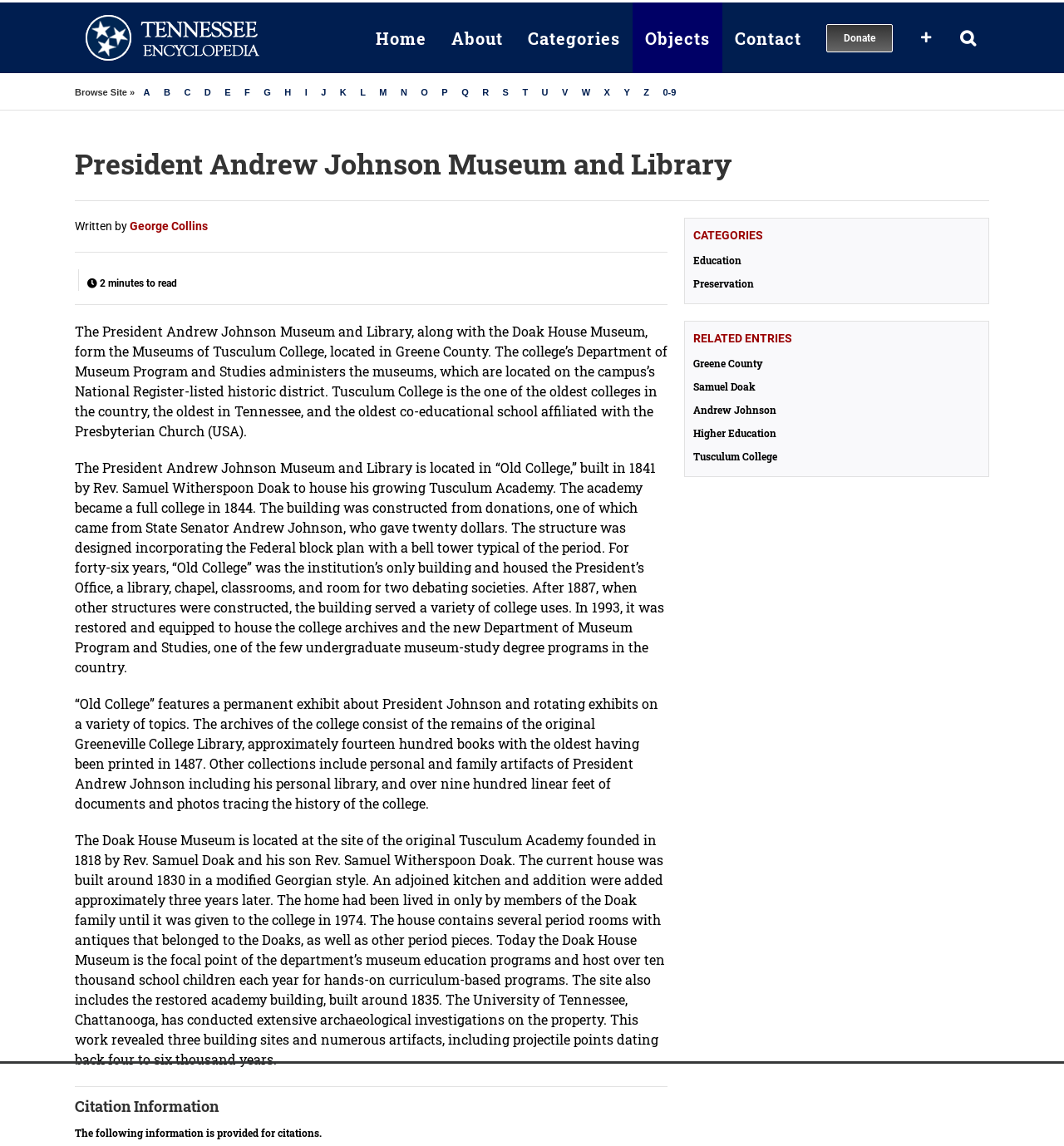Determine the bounding box coordinates of the area to click in order to meet this instruction: "Browse site using the 'Browse Site »' link".

[0.07, 0.076, 0.127, 0.085]